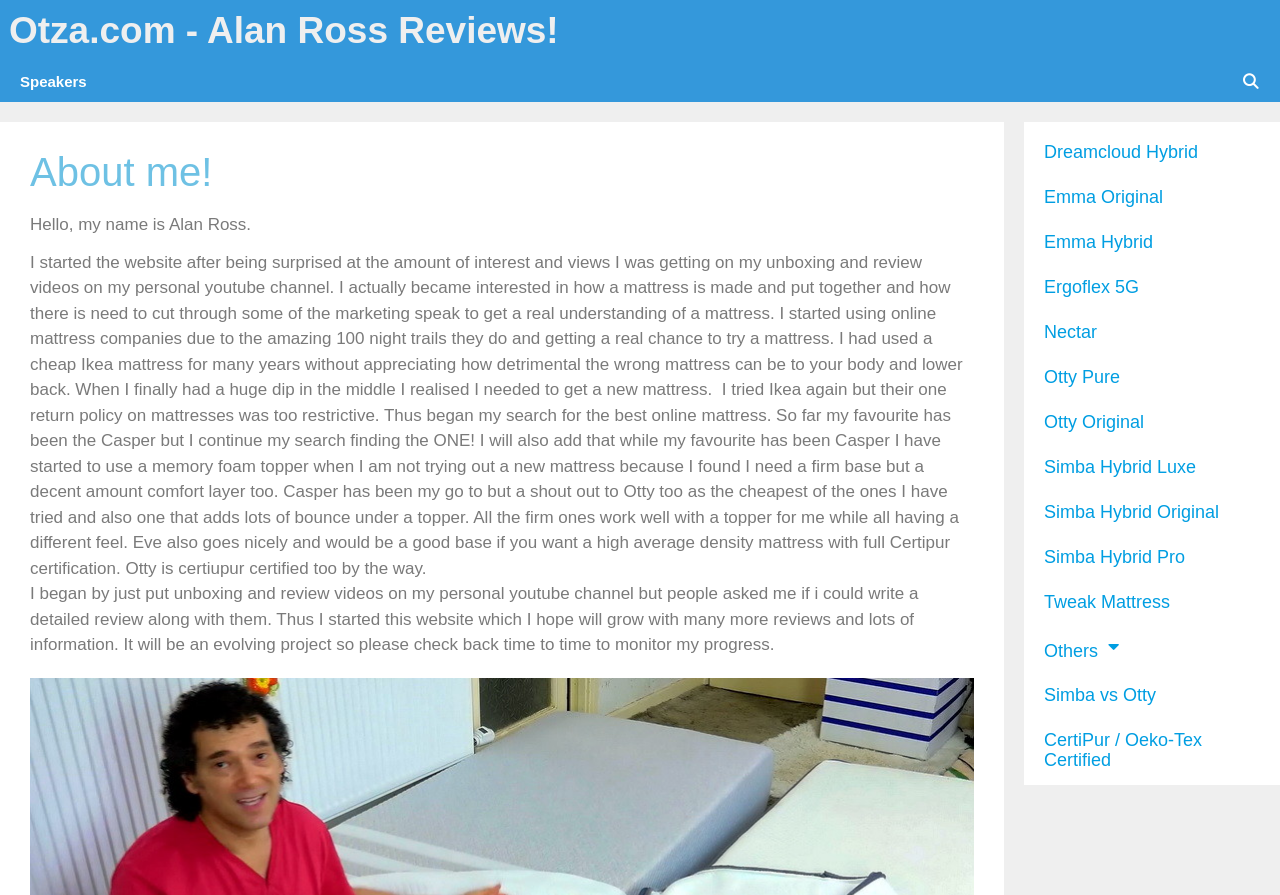What is the name of the website creator?
Look at the image and answer the question with a single word or phrase.

Alan Ross